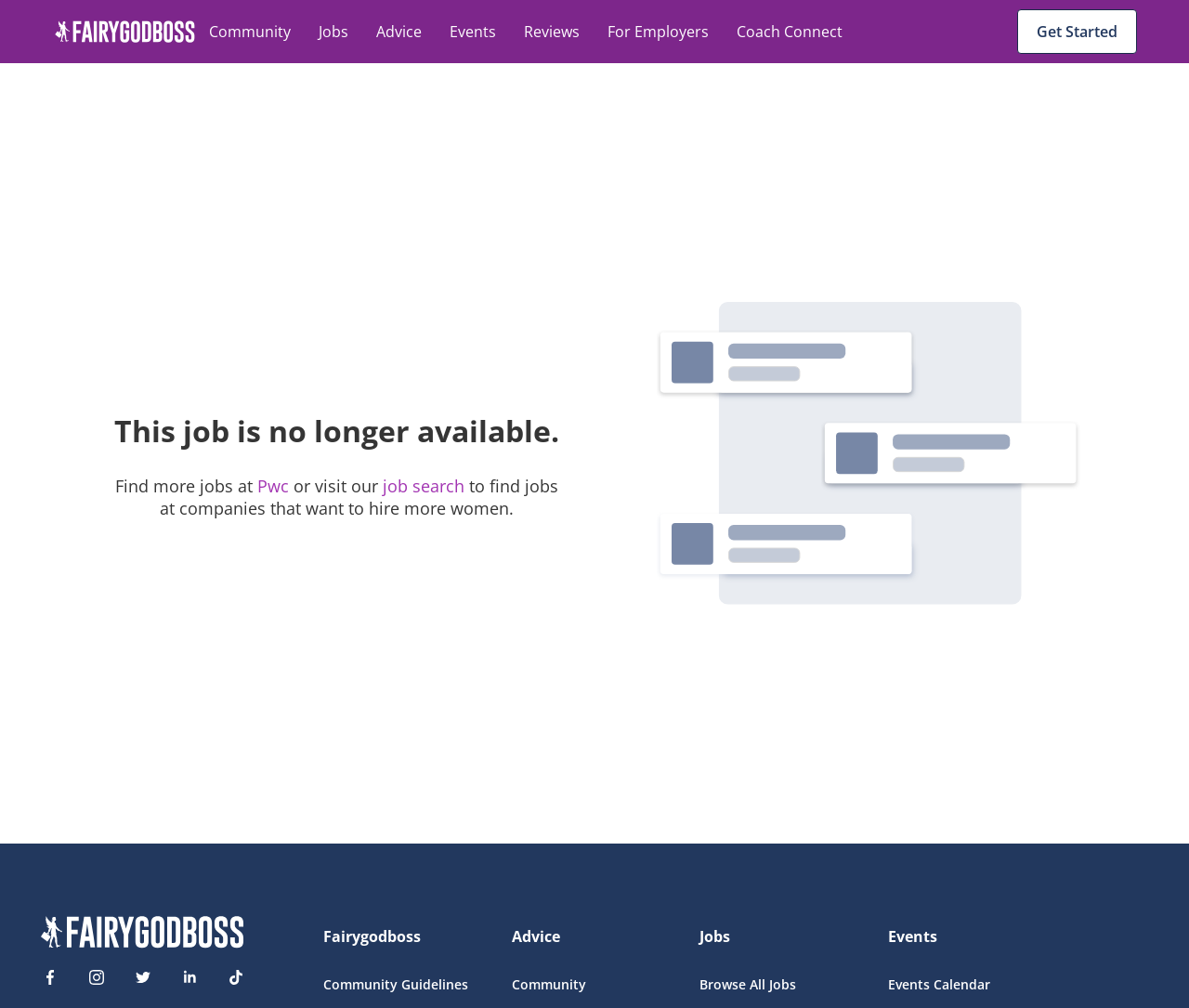Please find the bounding box coordinates of the clickable region needed to complete the following instruction: "Search for jobs at 'Pwc'". The bounding box coordinates must consist of four float numbers between 0 and 1, i.e., [left, top, right, bottom].

[0.216, 0.471, 0.246, 0.493]